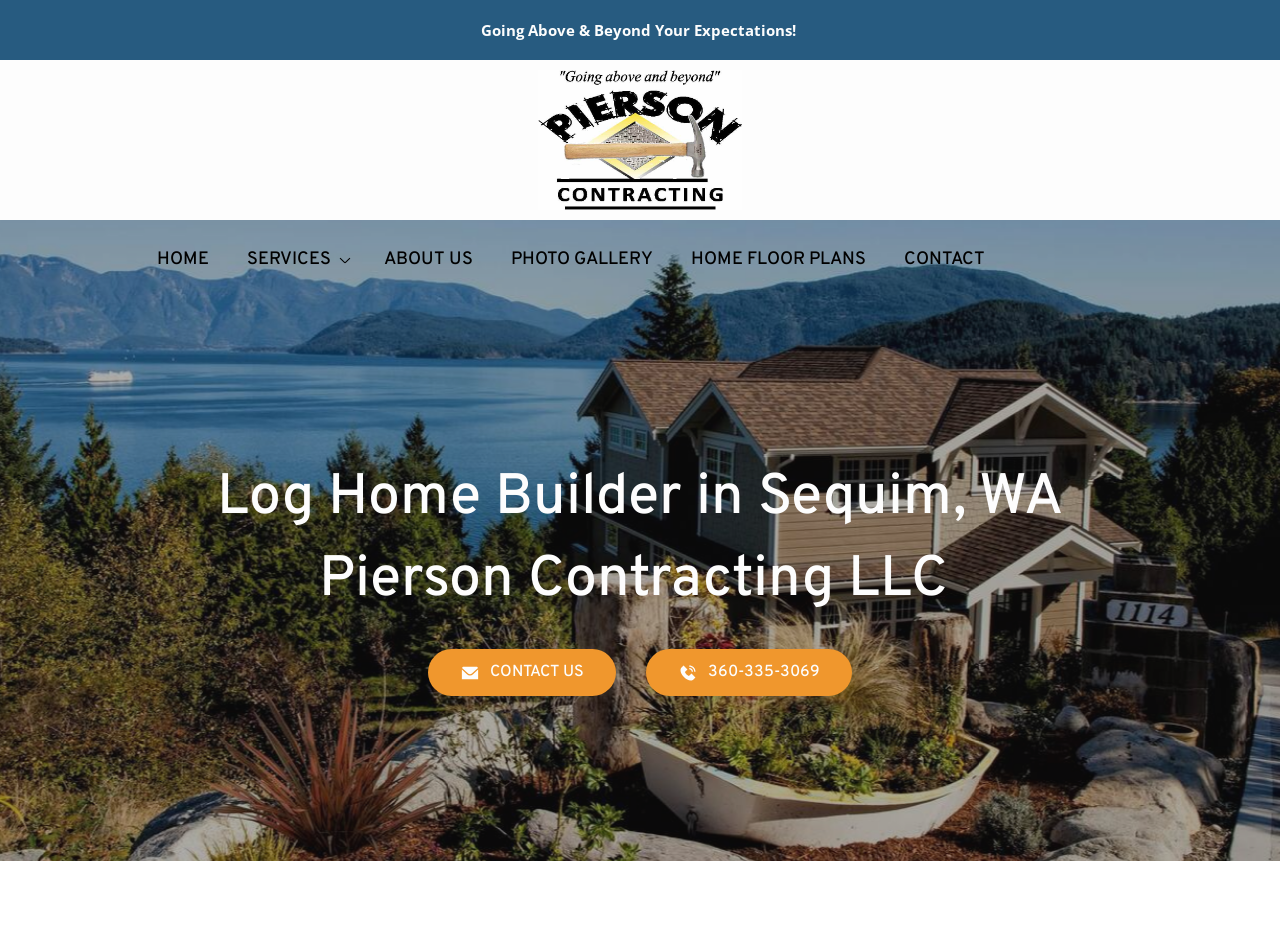Use a single word or phrase to respond to the question:
What is the phone number to contact the log home builder?

360-335-3069